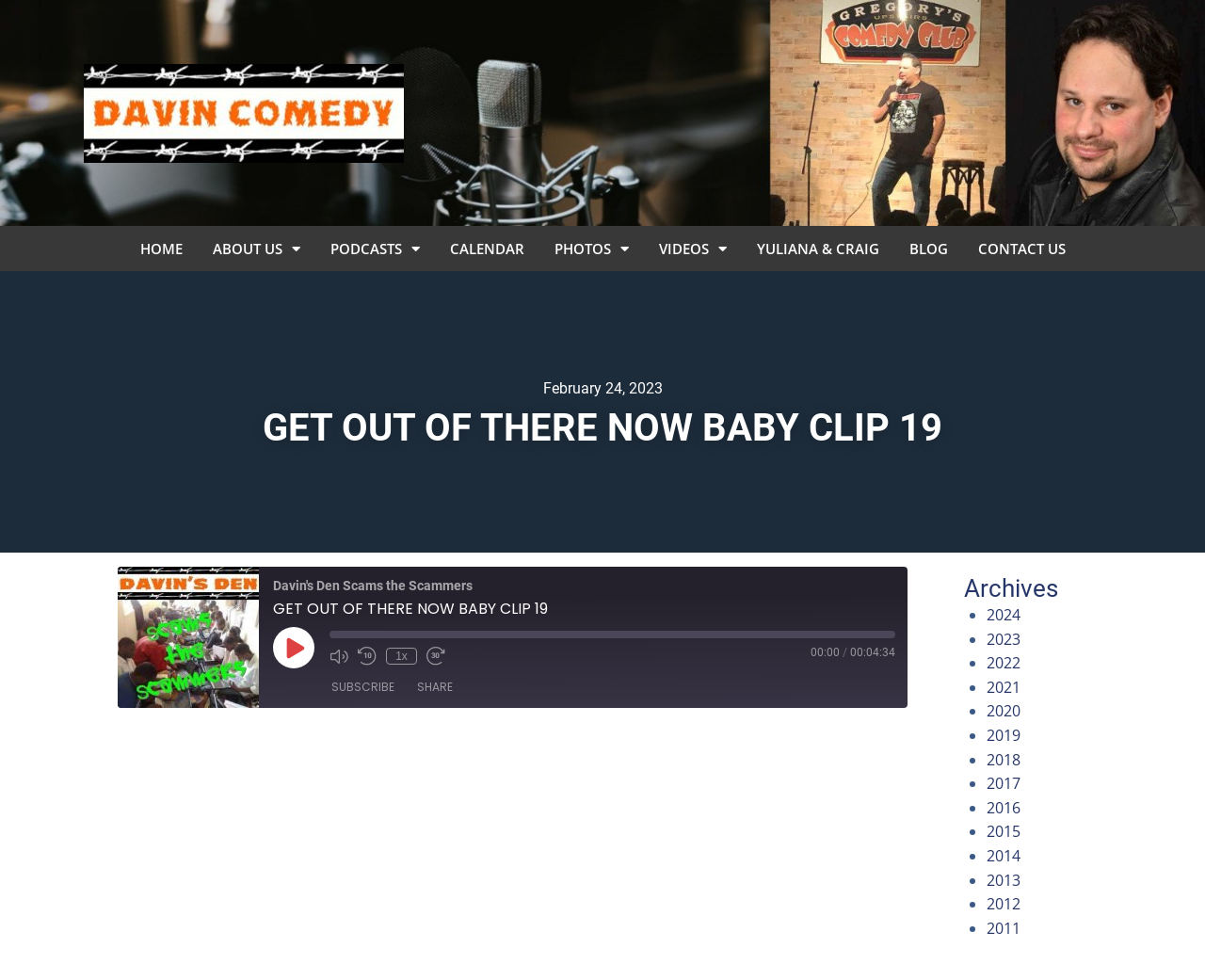What is the purpose of the button with the text 'Play'?
Analyze the image and deliver a detailed answer to the question.

The button with the text 'Play' is likely used to play a video, as it is located below the image element with the description 'Scammer Clips Logo' and is accompanied by other video control buttons such as 'Mute/Unmute' and 'Rewind 10 seconds'.